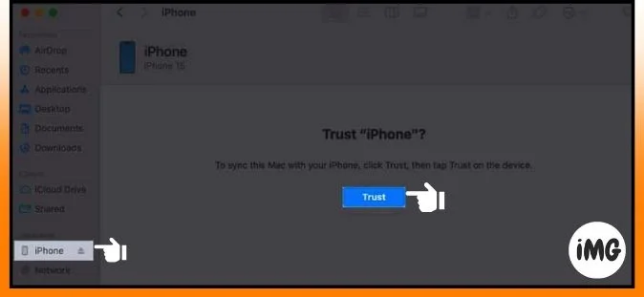What is the prominent message in the center of the screen?
From the screenshot, provide a brief answer in one word or phrase.

Trust 'iPhone'?